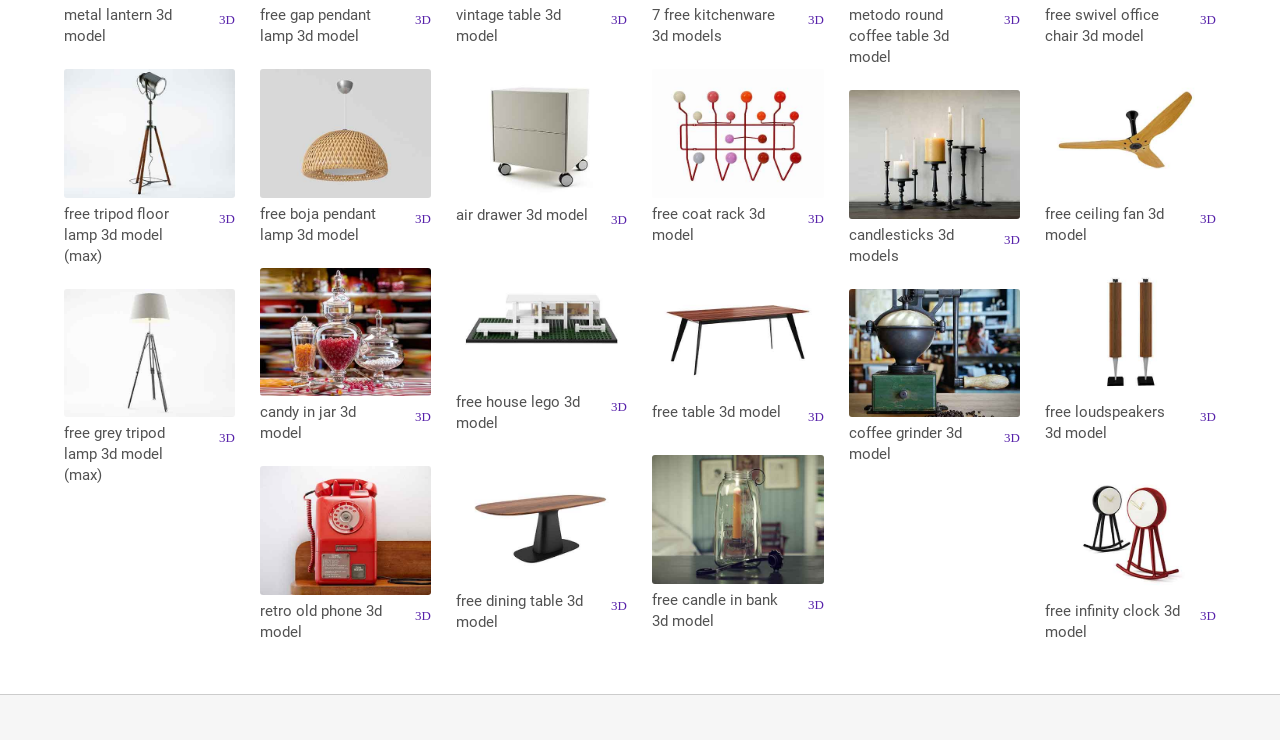Please identify the bounding box coordinates of the element I need to click to follow this instruction: "view tripod floor lamp 3d model".

[0.05, 0.094, 0.184, 0.271]